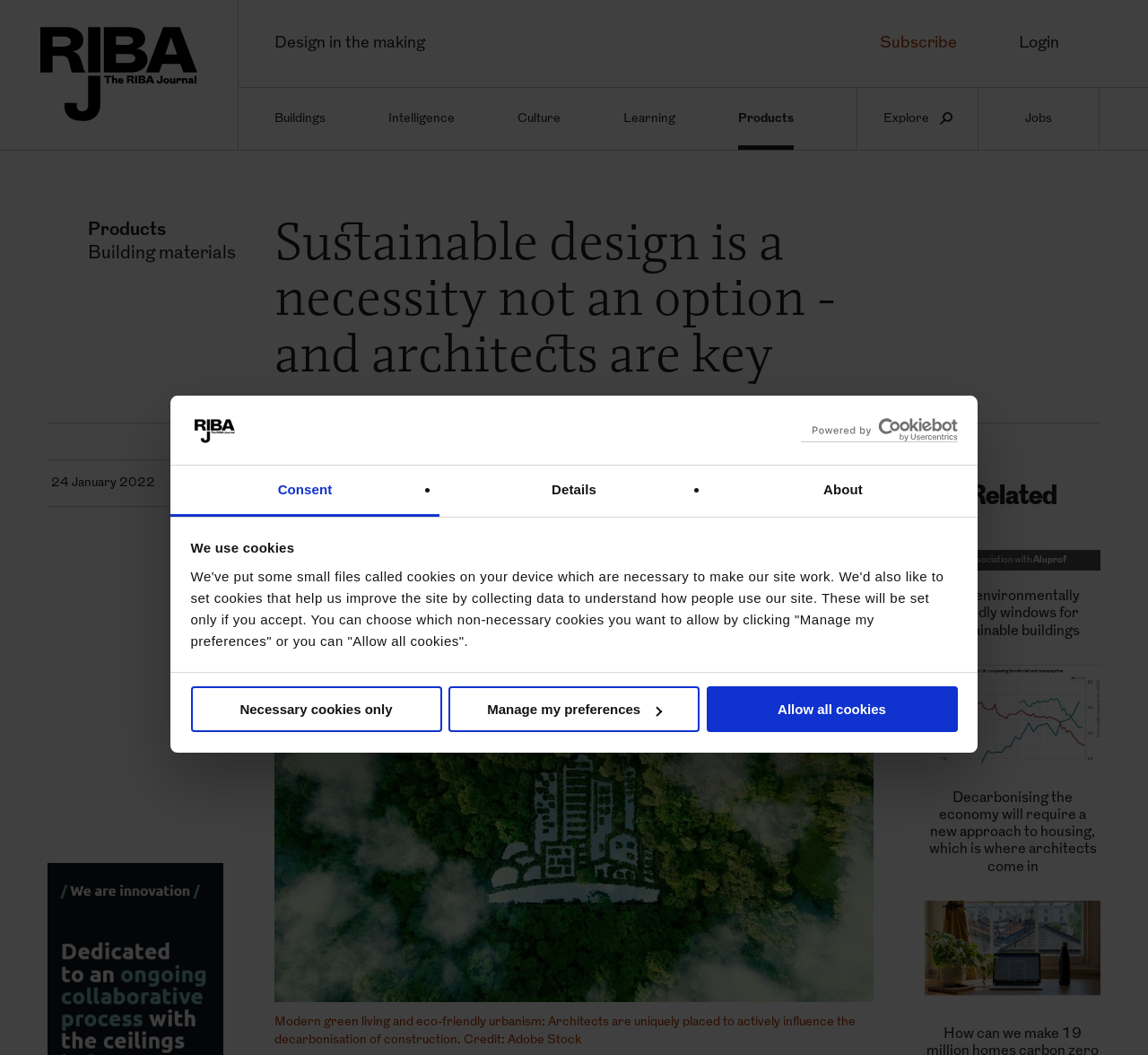Locate the bounding box coordinates of the UI element described by: "Public realm". The bounding box coordinates should consist of four float numbers between 0 and 1, i.e., [left, top, right, bottom].

[0.62, 0.142, 0.706, 0.196]